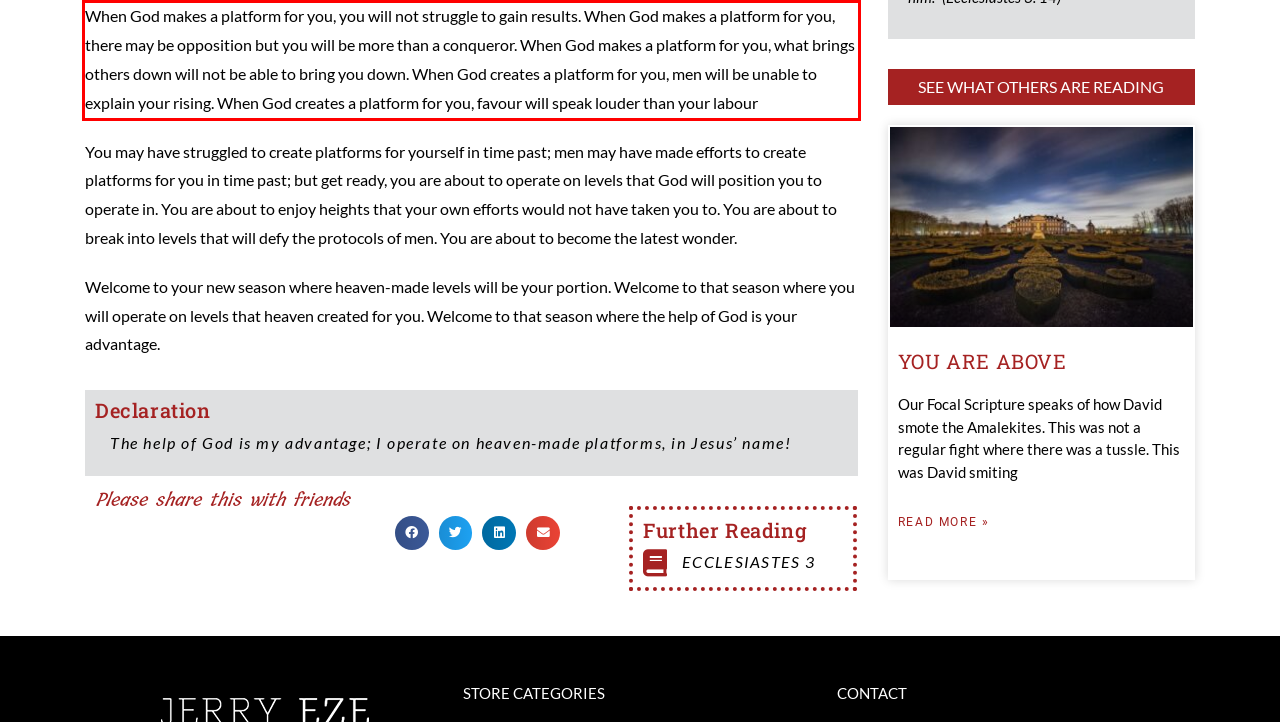Identify the text inside the red bounding box in the provided webpage screenshot and transcribe it.

When God makes a platform for you, you will not struggle to gain results. When God makes a platform for you, there may be opposition but you will be more than a conqueror. When God makes a platform for you, what brings others down will not be able to bring you down. When God creates a platform for you, men will be unable to explain your rising. When God creates a platform for you, favour will speak louder than your labour